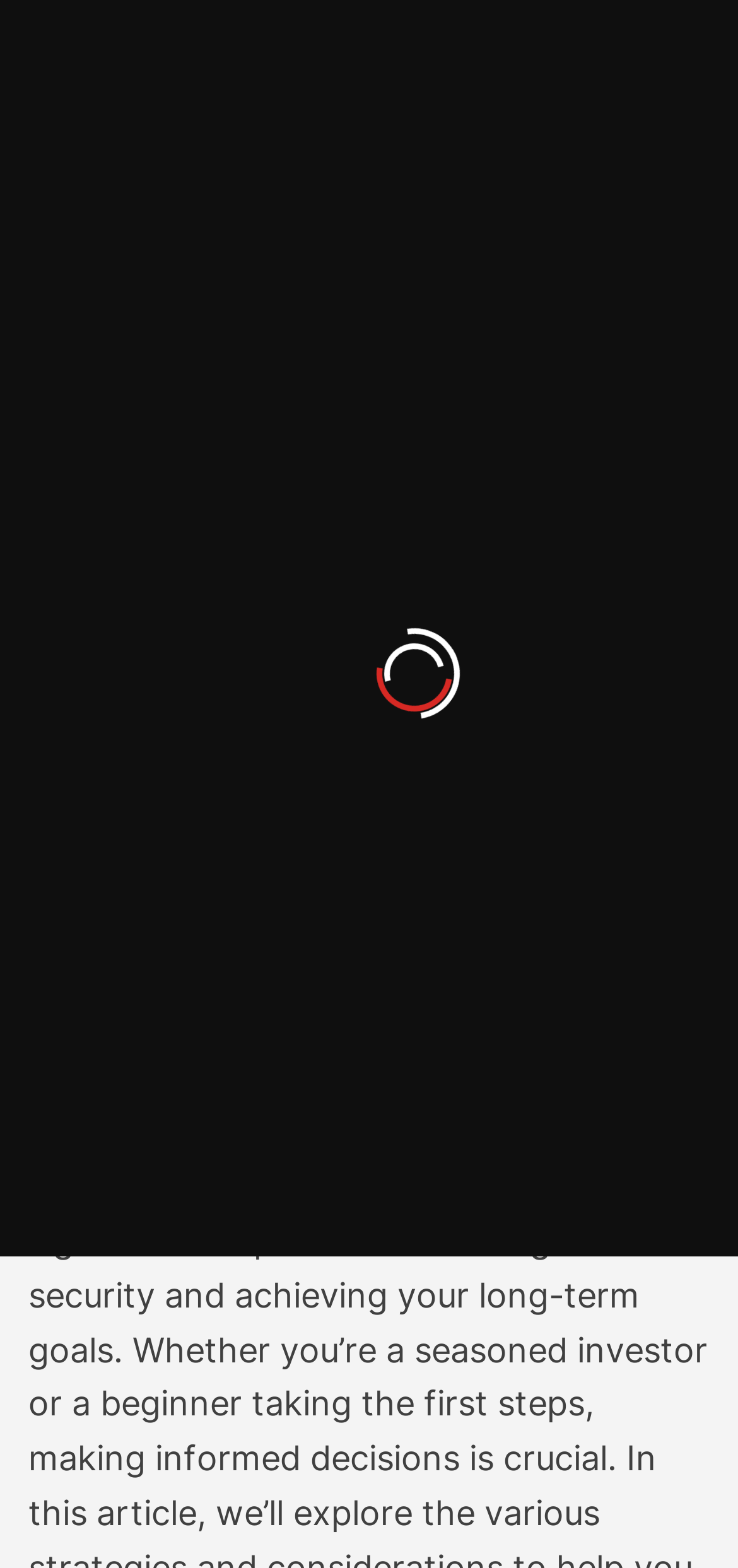Please answer the following question using a single word or phrase: 
When was the article posted?

August 7, 2023